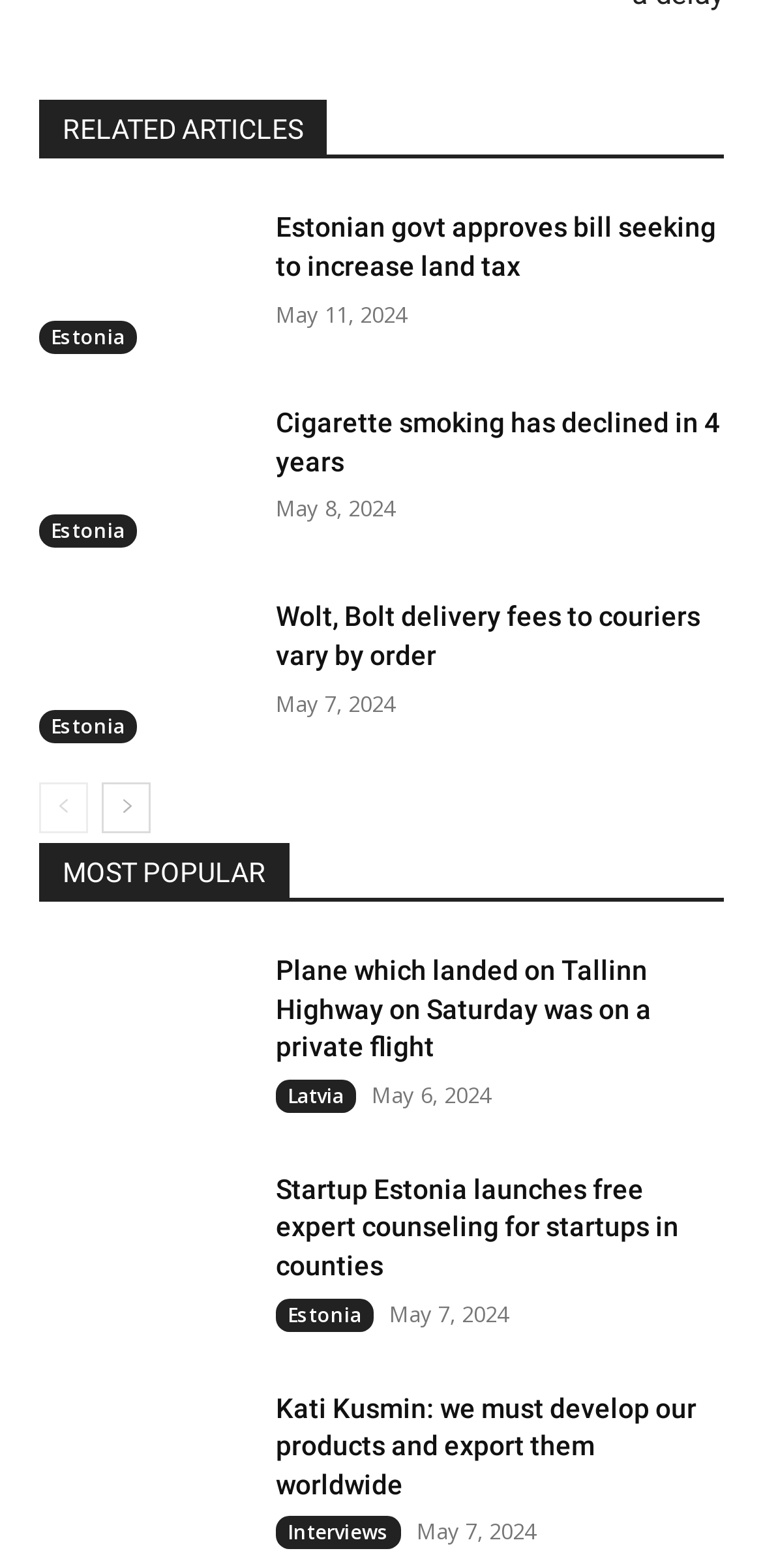What is the most recent article about?
Answer the question in a detailed and comprehensive manner.

I looked at the first article with a timestamp and found that it is about the Estonian government approving a bill to increase land tax, dated May 11, 2024.